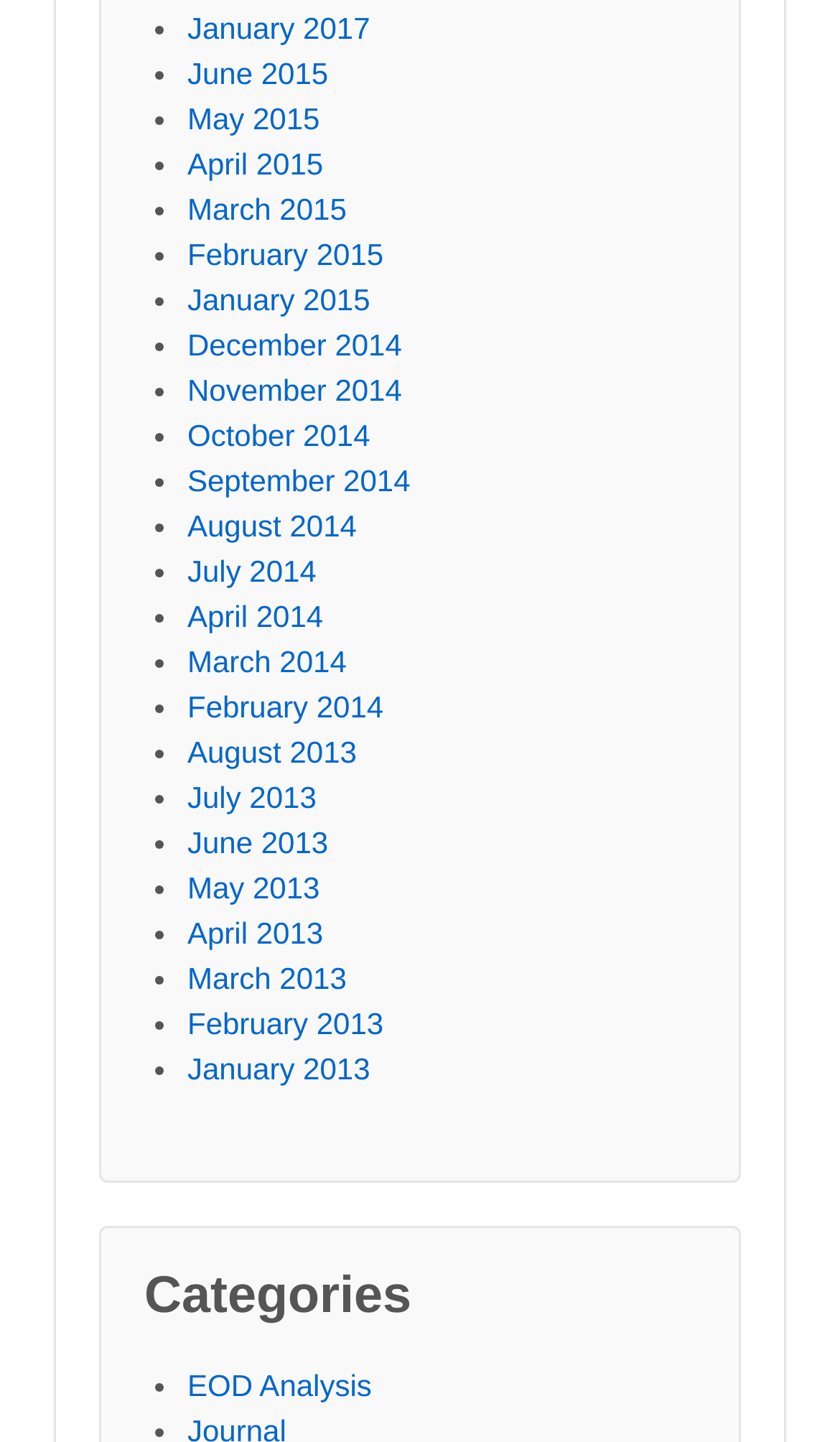Identify the bounding box coordinates of the specific part of the webpage to click to complete this instruction: "view EOD Analysis".

[0.223, 0.948, 0.443, 0.972]